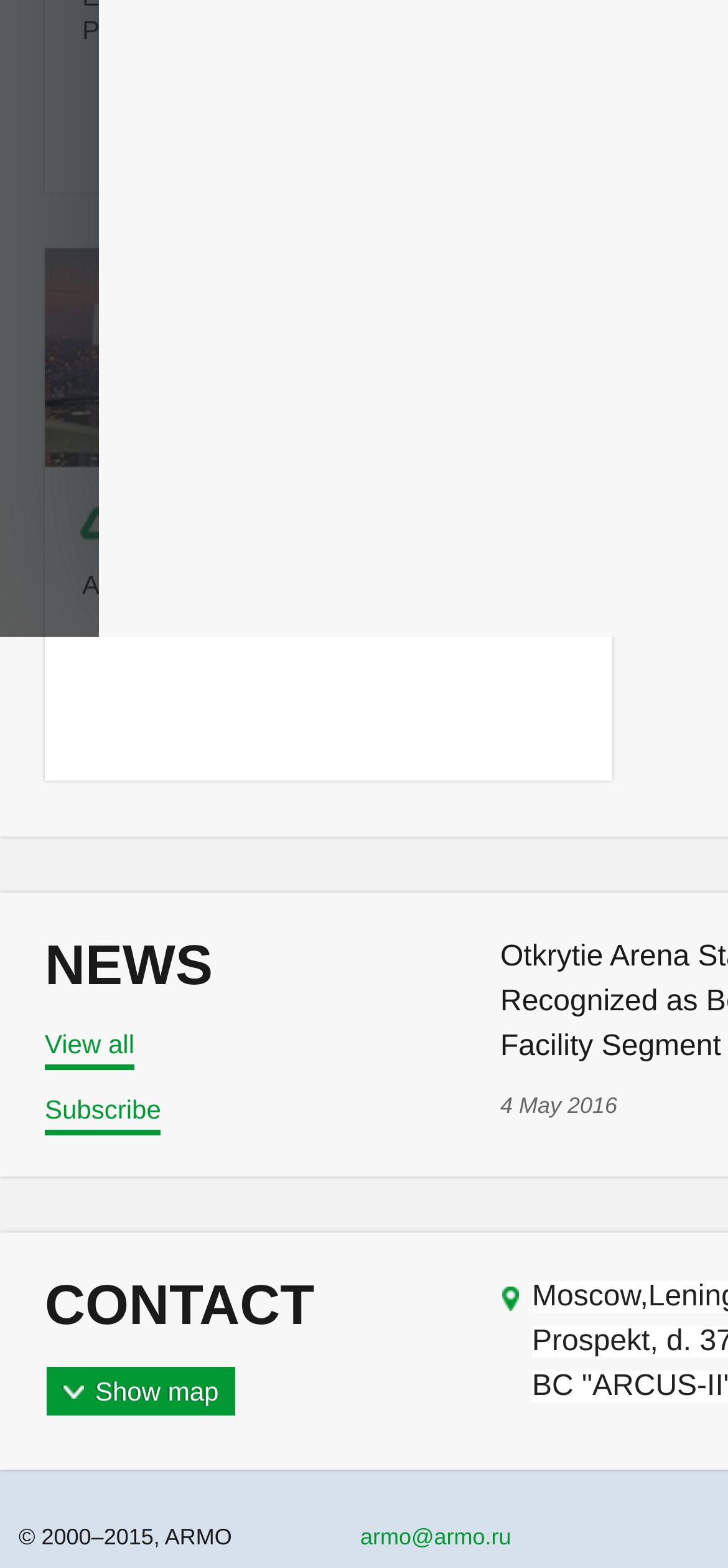Provide a short, one-word or phrase answer to the question below:
How many links are there in the top section?

2